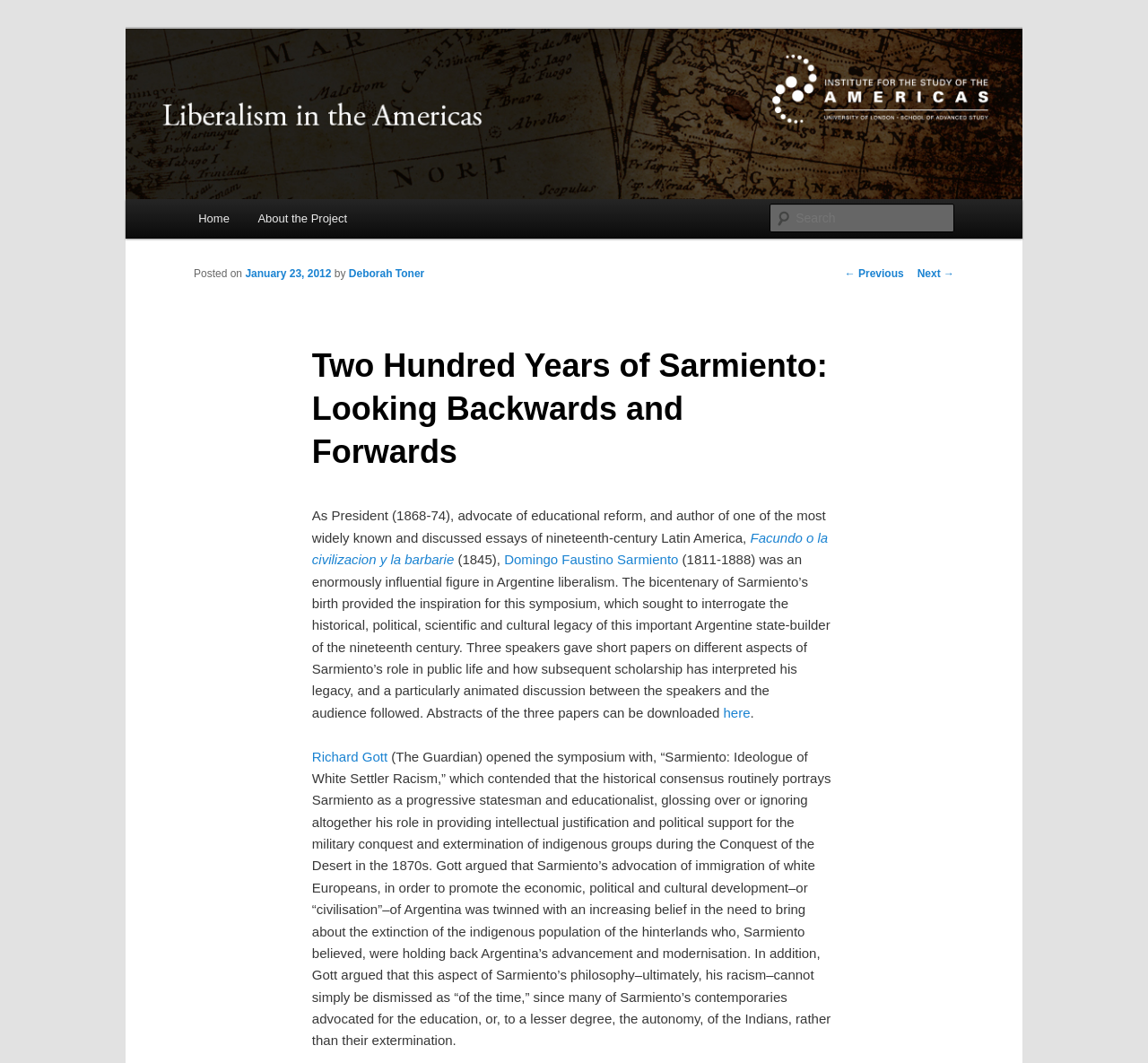Respond to the question with just a single word or phrase: 
What is the topic of Richard Gott's paper?

Sarmiento: Ideologue of White Settler Racism